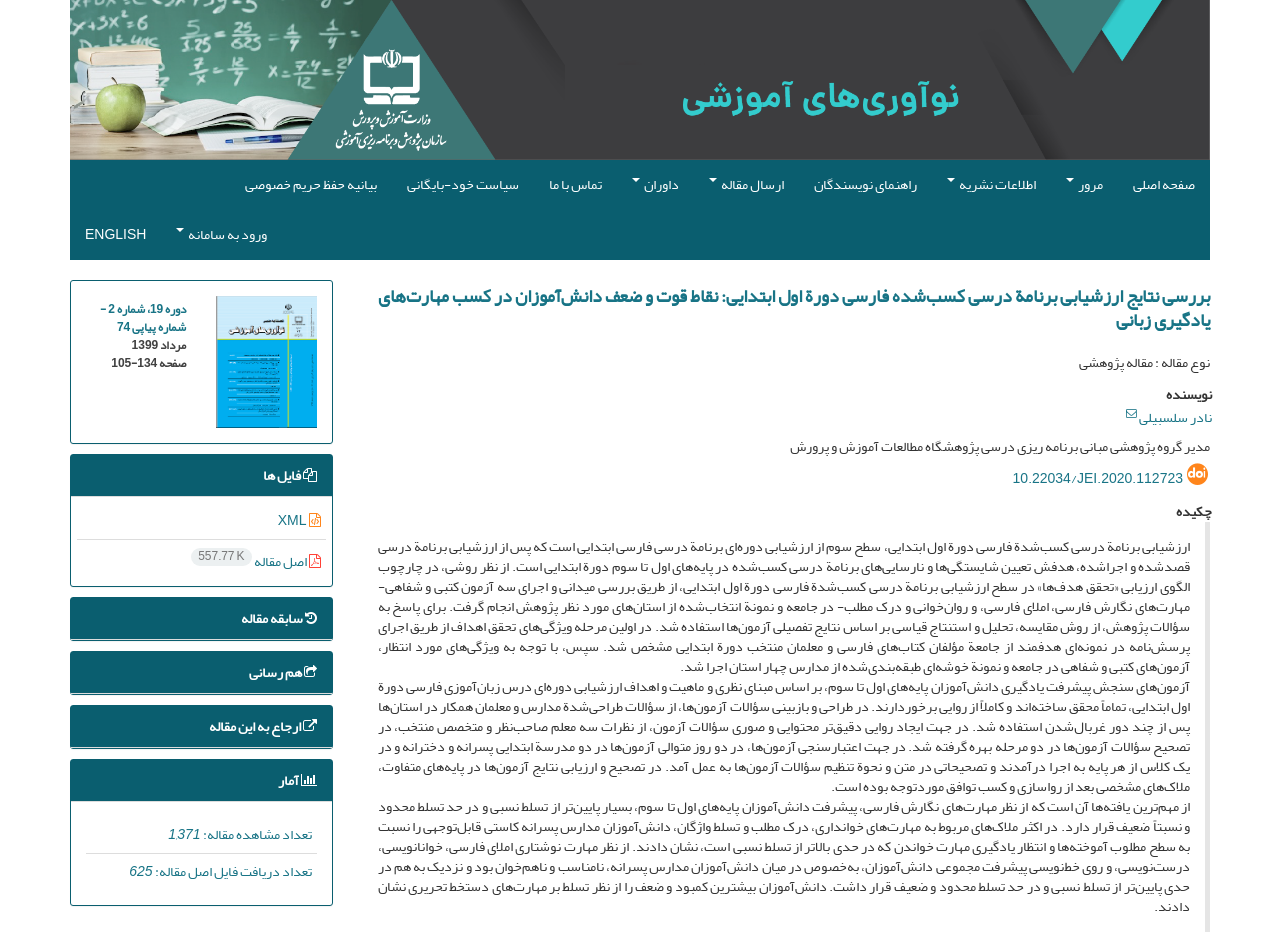Summarize the webpage with a detailed and informative caption.

This webpage appears to be a research article or academic paper in Persian. At the top of the page, there is a large heading that spans almost the entire width of the page, which is the title of the article. Below the title, there is a row of links, including "Home", "Review", "Journal Information", "Author Guidelines", "Submit Article", "Editors", "Contact Us", "Self-Archiving Policy", "Privacy Statement", and "Login". These links are arranged from right to left.

Below the links, there is a section that displays the article's metadata, including the type of article, author, and DOI (Digital Object Identifier). The DOI is a clickable link.

The main content of the article is divided into several sections, including an abstract, introduction, and body. The abstract is a brief summary of the article, and it is displayed in a larger font size than the rest of the text. The introduction and body of the article are written in a smaller font size and are divided into several paragraphs.

Throughout the article, there are several links and references to other sources, including citations and URLs. Some of these links are clickable, while others are not.

At the bottom of the page, there are several headings, including "Files", "XML", "Original Article", "Article History", "Citation", "Statistics", and "References". These headings are arranged from left to right, and each one has a corresponding link or section below it.

There are also several images on the page, including a logo at the top left corner and several icons and graphics throughout the article. However, the images are not dominant, and the text is the main focus of the page.

Overall, the webpage is well-organized and easy to navigate, with clear headings and sections that help the reader to understand the structure and content of the article.